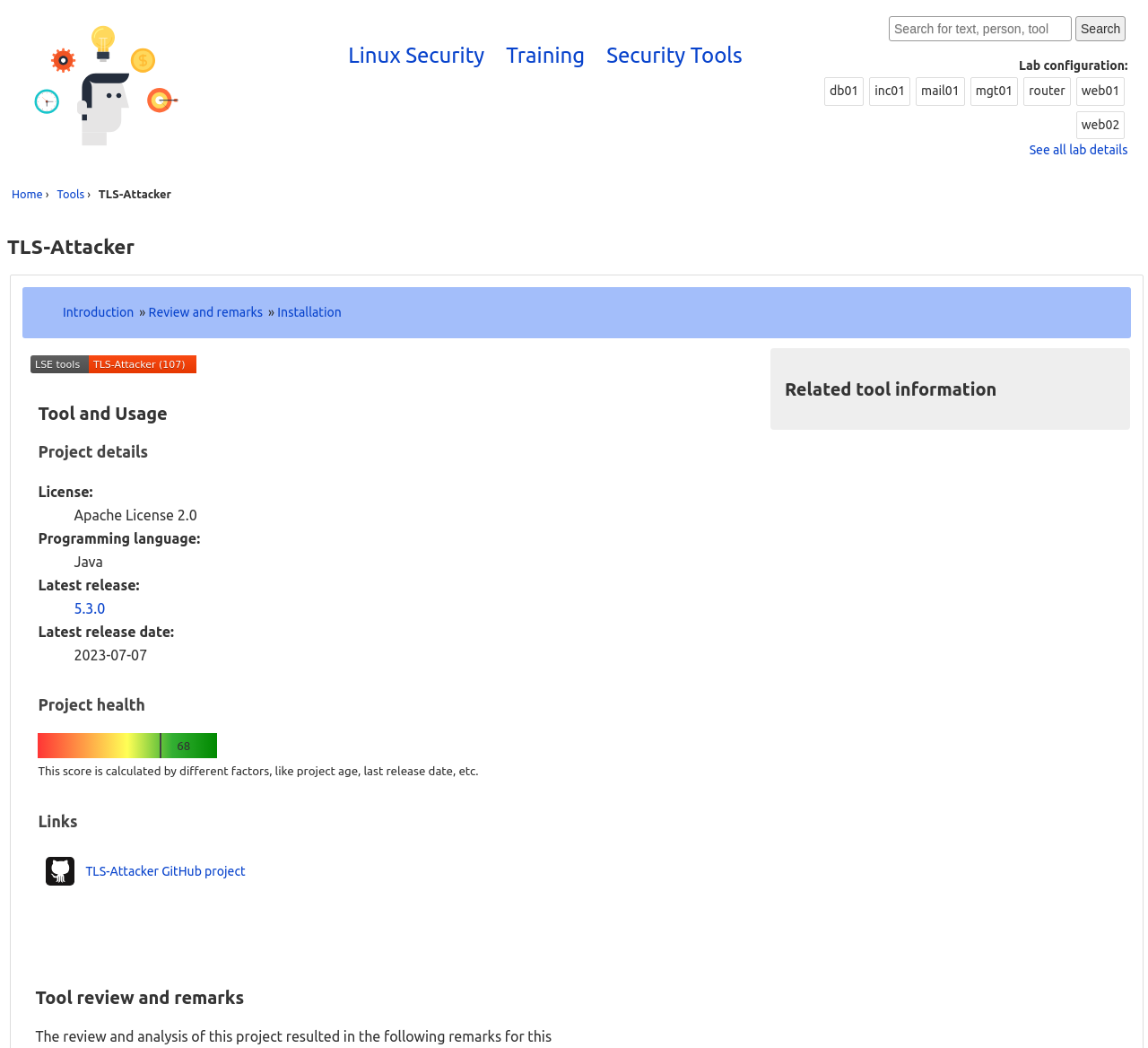Describe the webpage in detail, including text, images, and layout.

The webpage is about TLS-Attacker, a framework for analyzing TLS libraries. At the top left corner, there is an icon of the Linux Security Expert website, accompanied by a link to the website. Below this, there are three links: "Linux Security", "Training", and "Security Tools". The "Security Tools" link is followed by a search bar with a search button.

On the right side of the page, there is a section displaying lab configuration details, including several server names such as "db01", "inc01", and "web01". Below this, there is a link to see all lab details.

The main content of the page is divided into several sections. The first section is a navigation bar with links to "Home", "Tools", and "TLS-Attacker". Below this, there is a heading "TLS-Attacker" followed by links to "Introduction", "Review and remarks", and "Installation".

The next section is about the tool and its usage, with a heading "Tool and Usage". This is followed by a section about project details, including a description list with information about the license, programming language, latest release, and latest release date.

Below this, there is a section about project health, with a score of 68 and a brief description of how the score is calculated. The page also includes a section with links to related resources, including a GitHub project.

Finally, there are two more sections: "Tool review and remarks" and "Related tool information". The latter section appears to be a separate section, possibly related to other tools or resources.